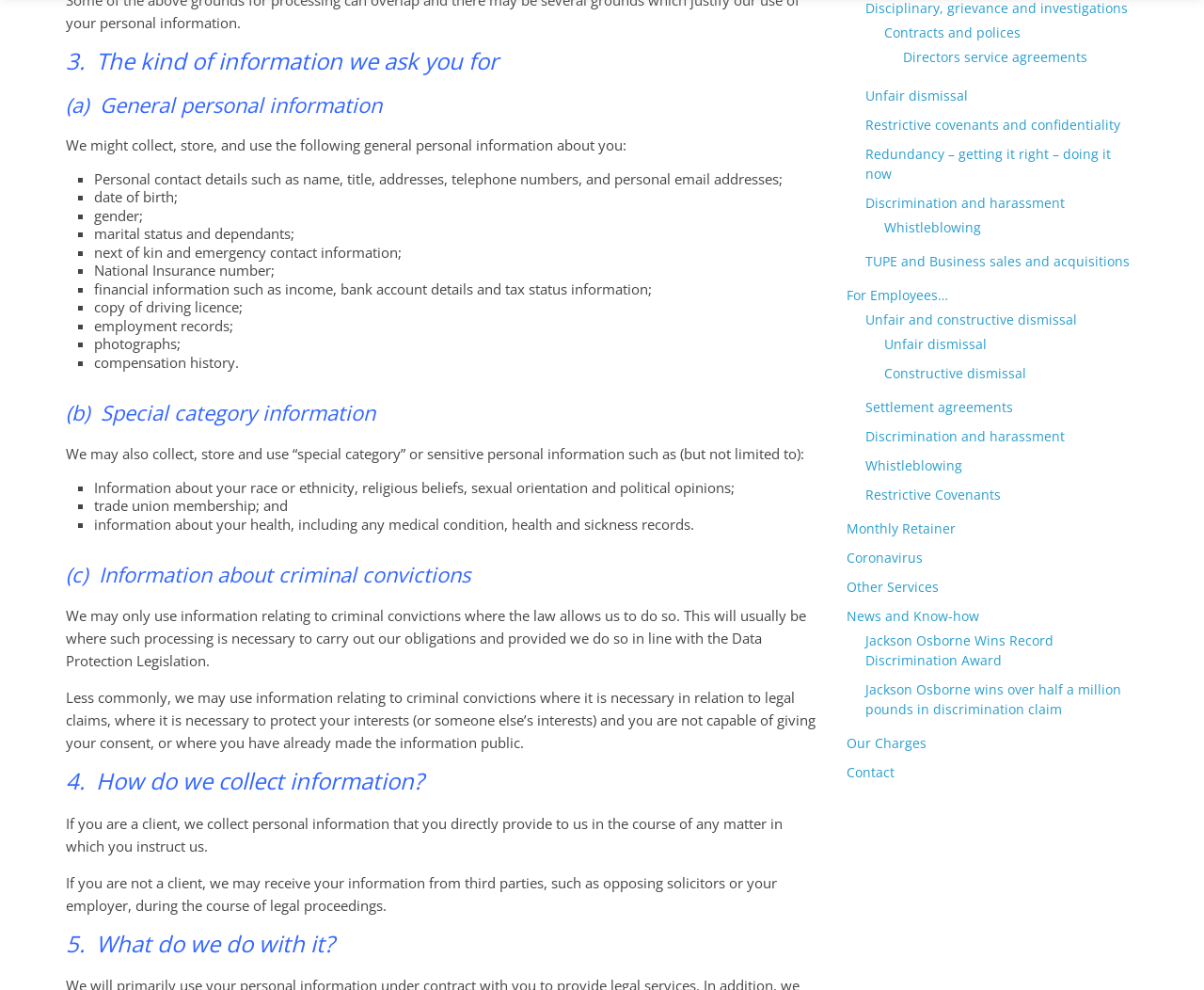Please identify the bounding box coordinates of the area I need to click to accomplish the following instruction: "Click 'Contracts and polices'".

[0.734, 0.024, 0.848, 0.042]